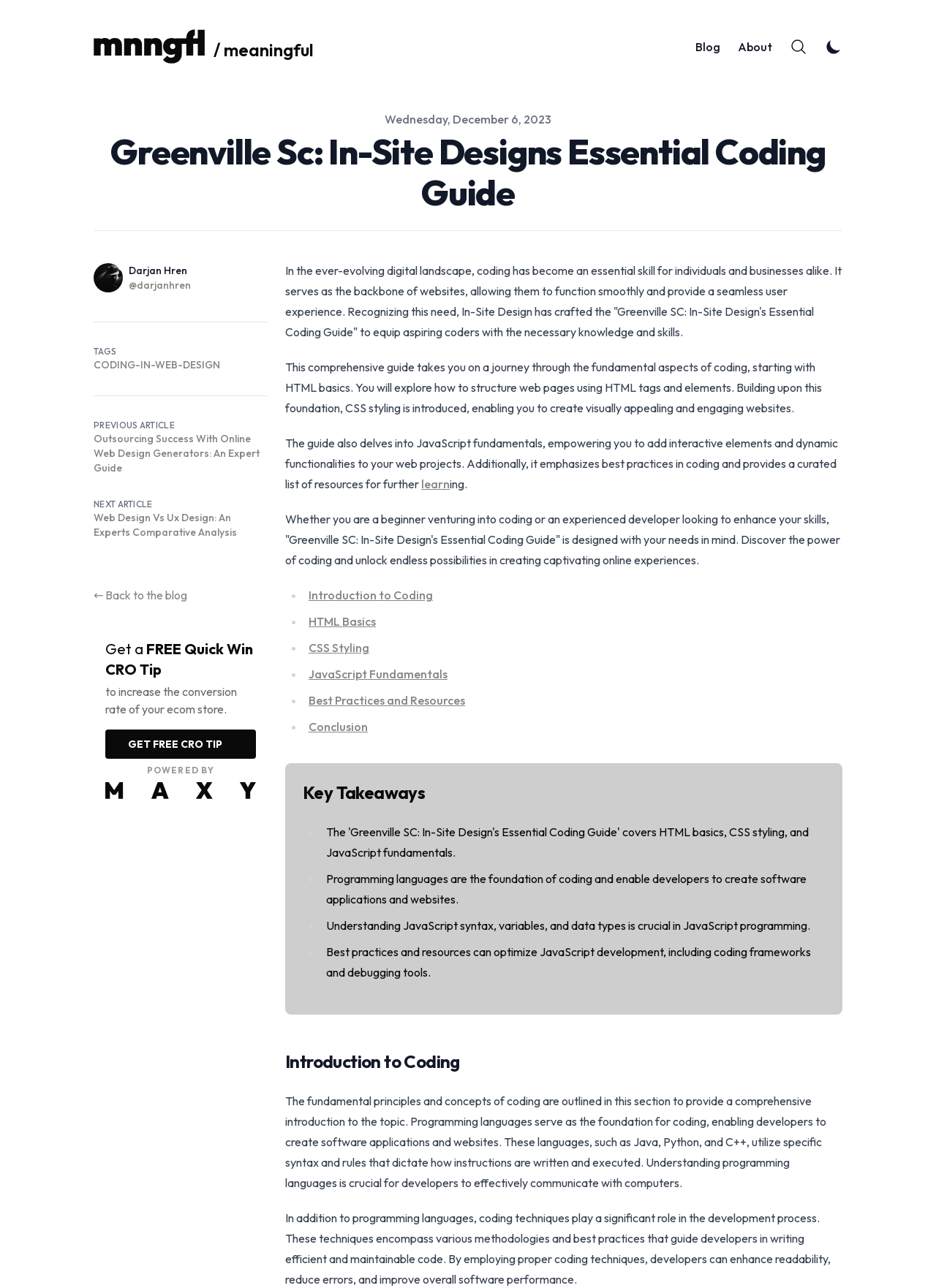Please answer the following question using a single word or phrase: 
What is the author's name?

Darjan Hren